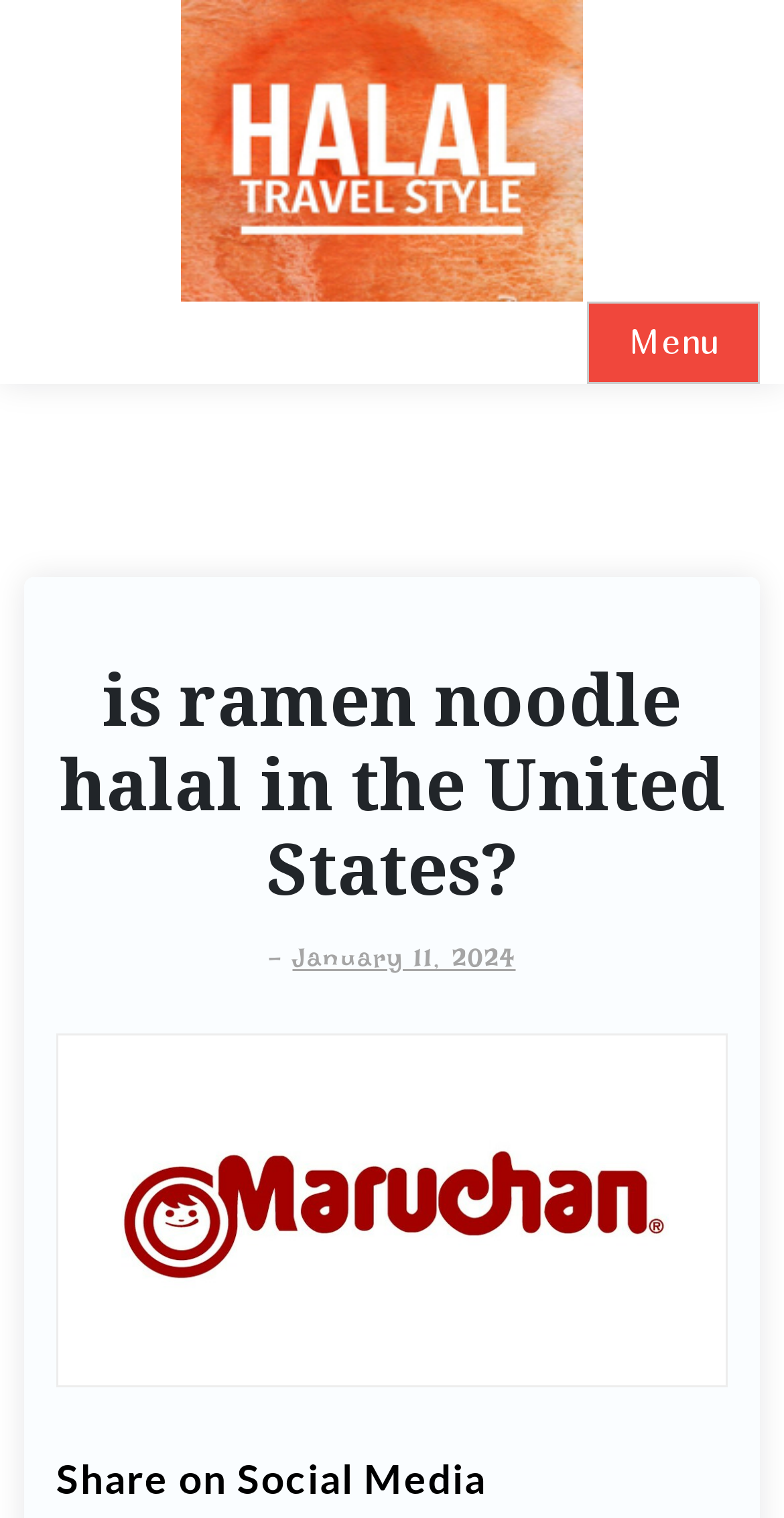Find and provide the bounding box coordinates for the UI element described with: "Menu Close".

[0.749, 0.199, 0.969, 0.253]